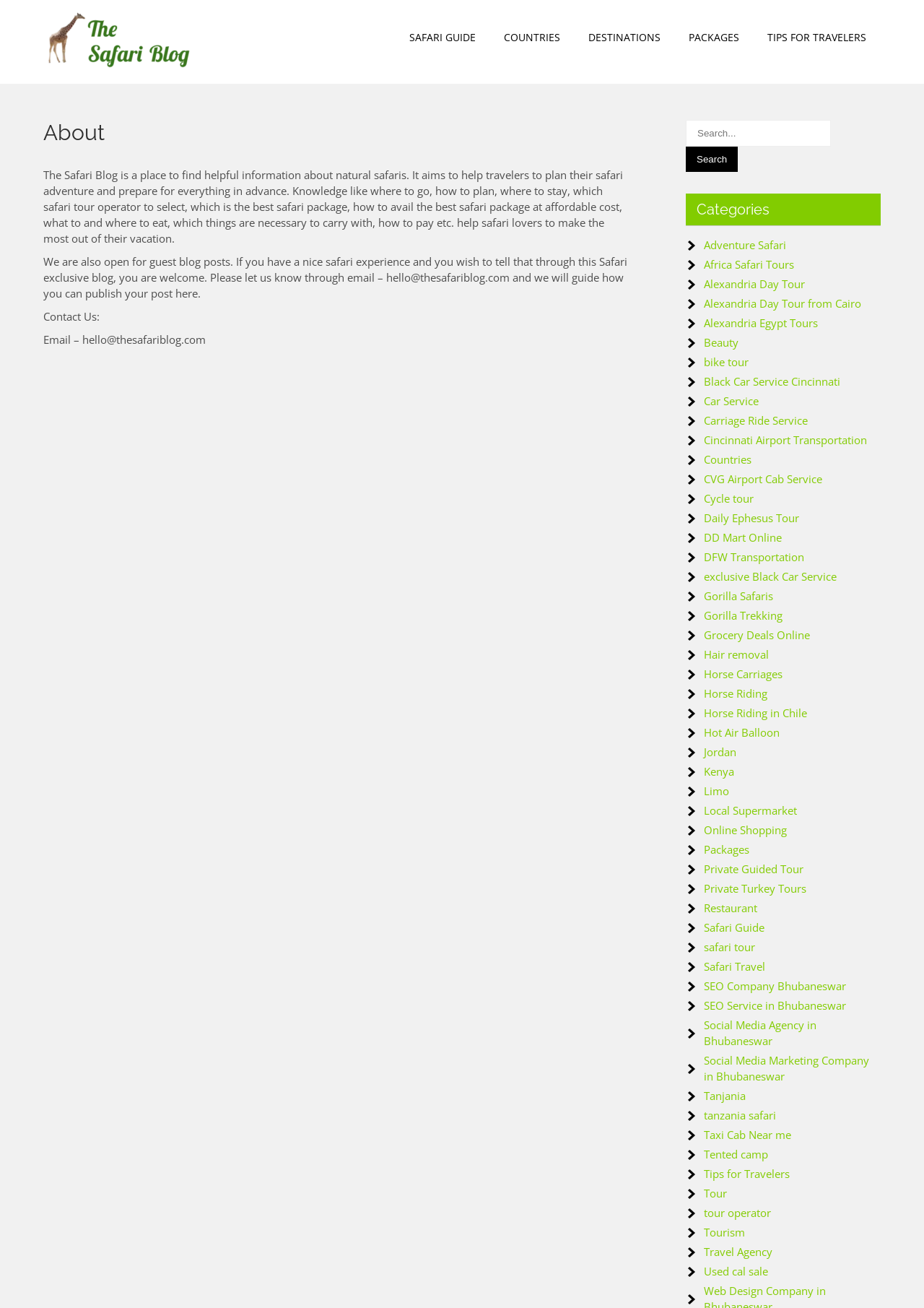Show the bounding box coordinates for the HTML element as described: "Countries".

[0.534, 0.013, 0.618, 0.044]